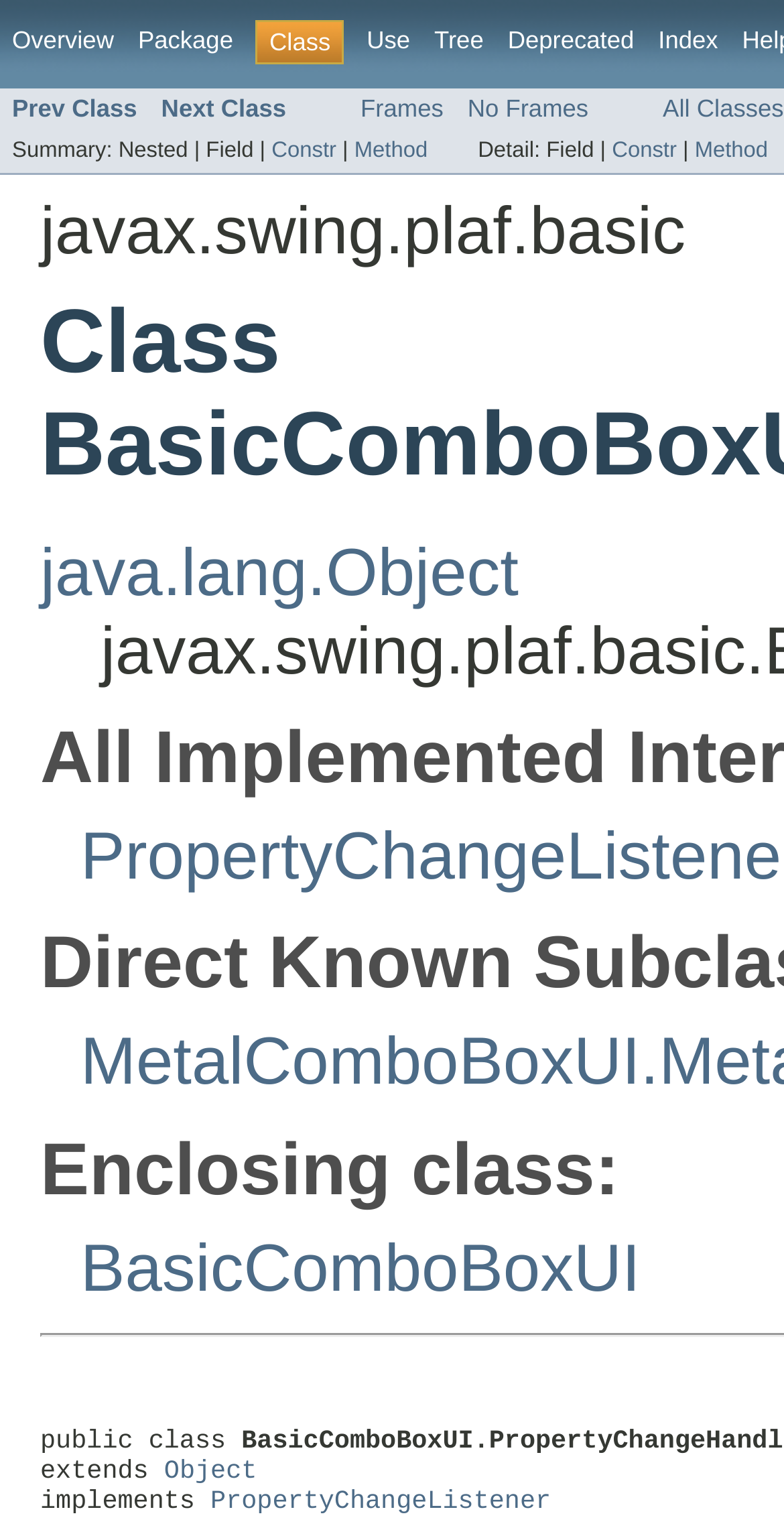Find the bounding box coordinates of the element to click in order to complete this instruction: "Check out java.lang.Object". The bounding box coordinates must be four float numbers between 0 and 1, denoted as [left, top, right, bottom].

[0.051, 0.35, 0.661, 0.399]